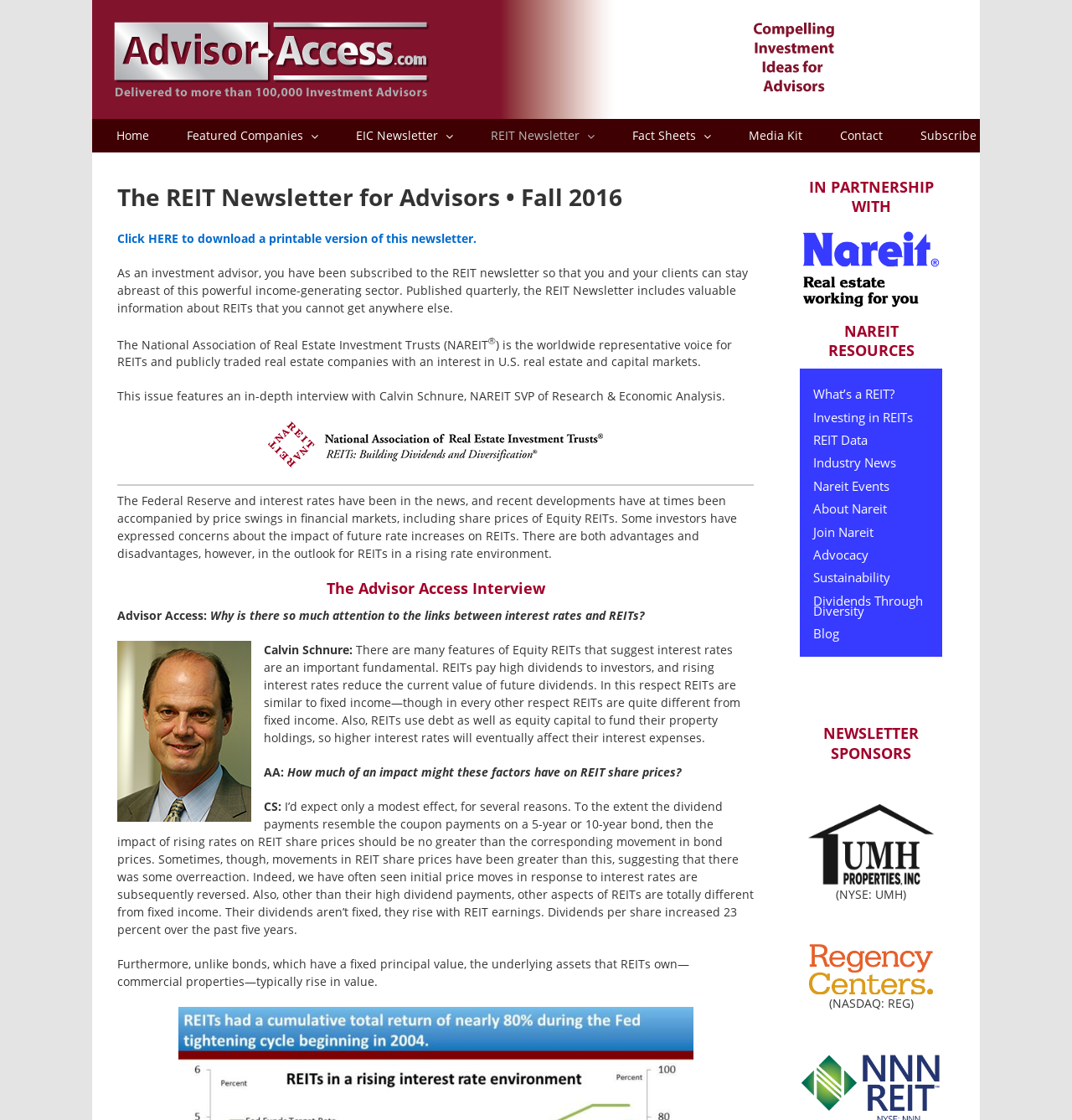Provide the bounding box coordinates of the UI element this sentence describes: "parent_node: (NYSE: NNN)".

[0.746, 0.941, 0.879, 0.955]